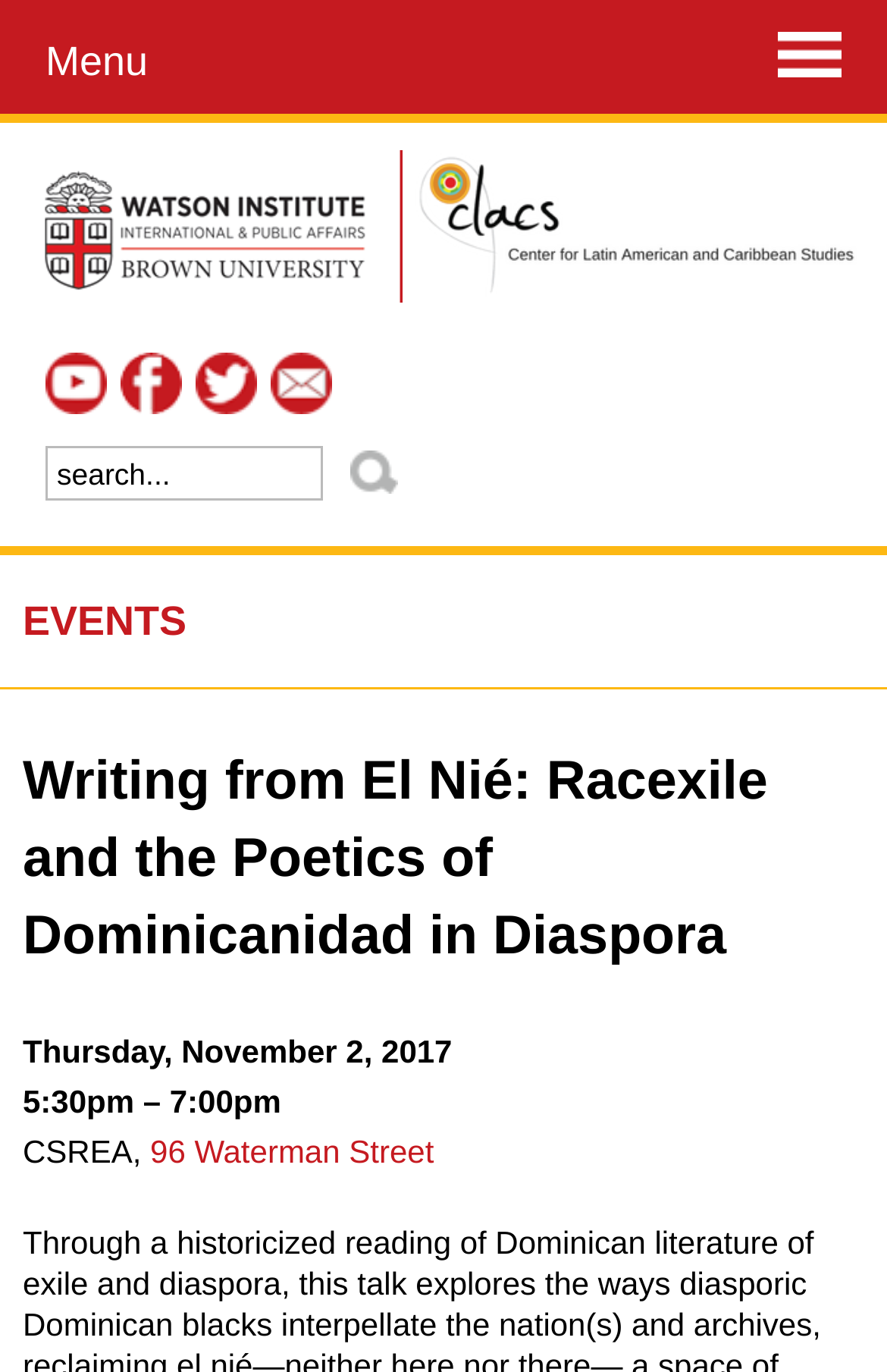What is the name of the institute?
Please ensure your answer to the question is detailed and covers all necessary aspects.

I found the answer by looking at the link with the text 'Watson Institute for International and Public Affairs' which is located at the top of the page, indicating that it is the name of the institute.